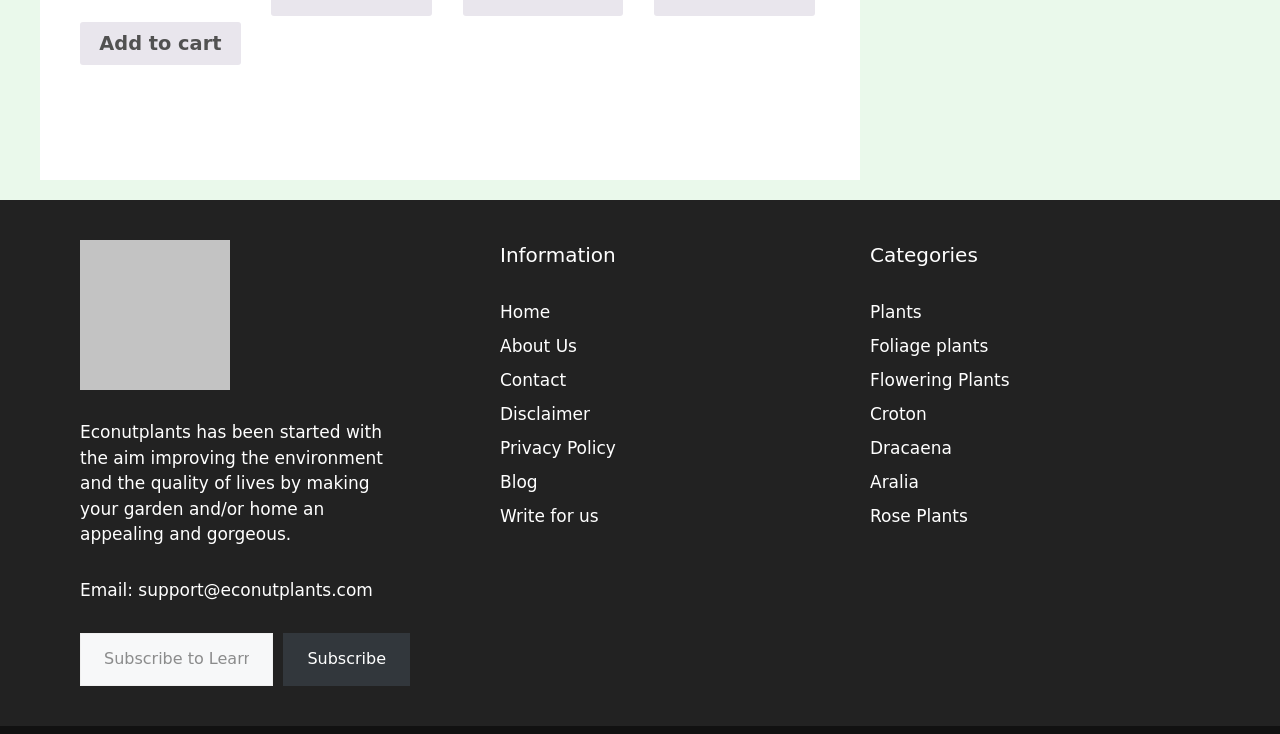From the details in the image, provide a thorough response to the question: What categories of plants are available on the website?

The webpage has a section with the heading 'Categories' that lists various categories of plants, including Plants, Foliage plants, Flowering Plants, Croton, Dracaena, Aralia, and Rose Plants, among others.